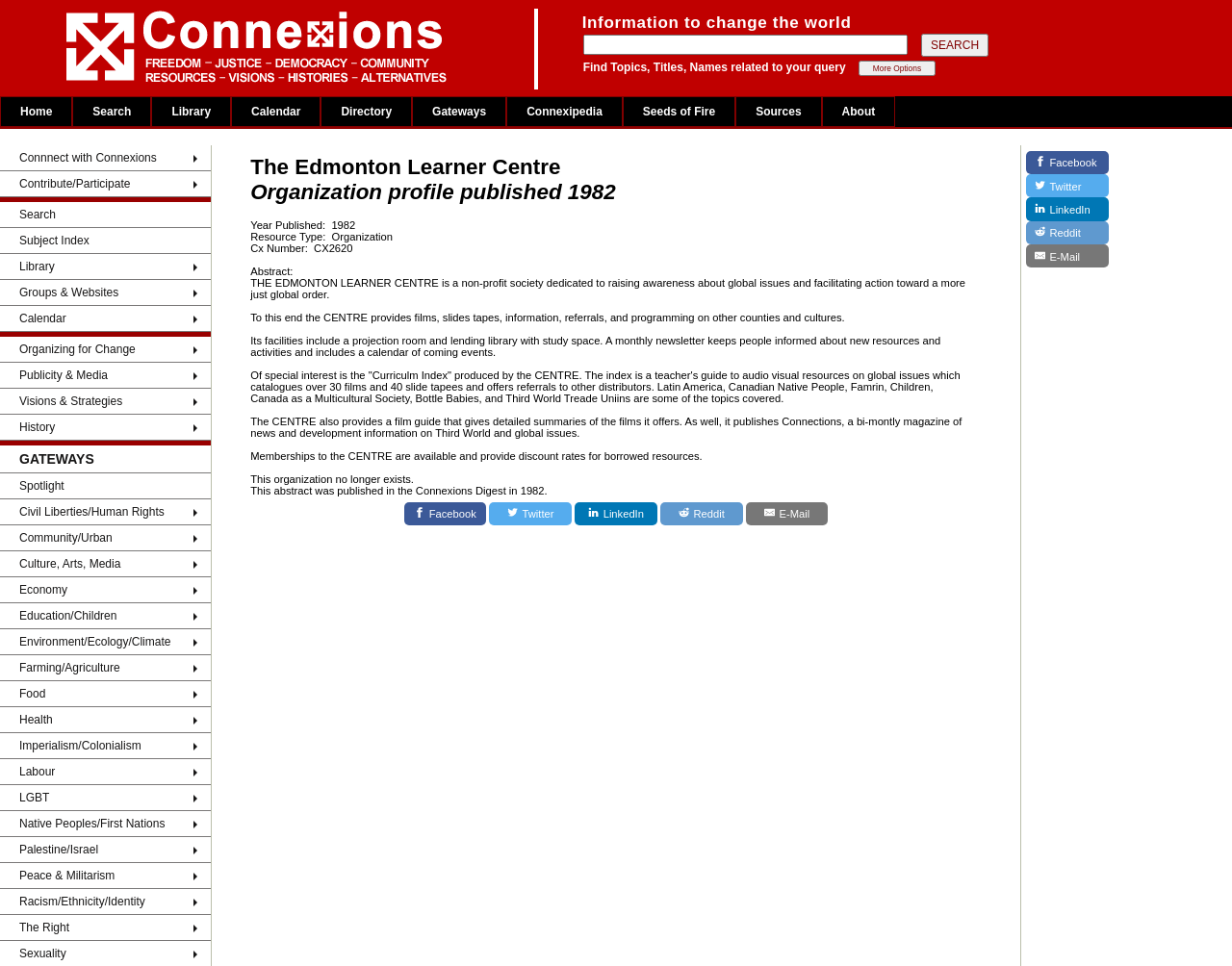Please locate the UI element described by "Library of Congress Classes" and provide its bounding box coordinates.

[0.123, 0.232, 0.188, 0.248]